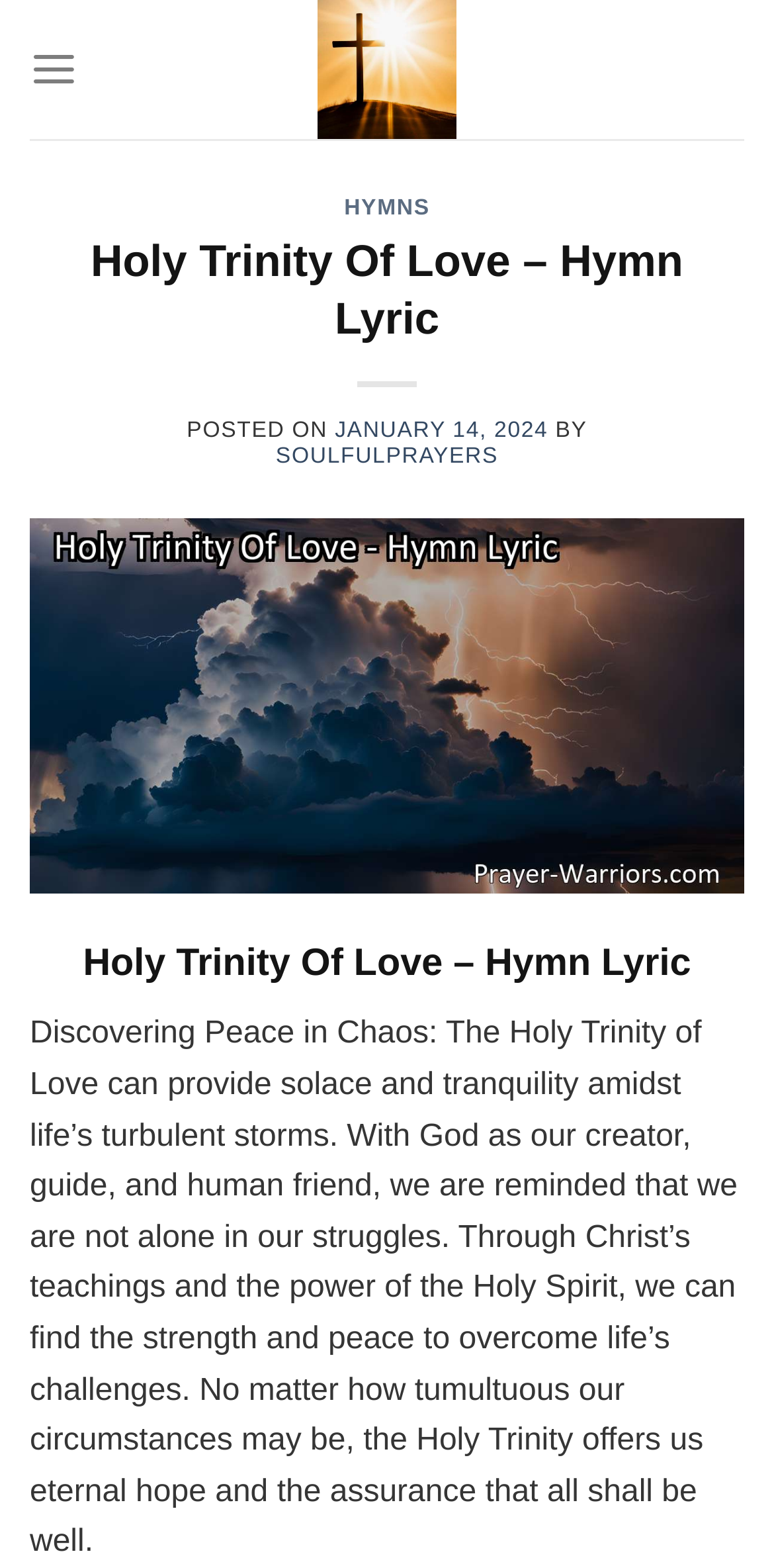Determine the heading of the webpage and extract its text content.

Holy Trinity Of Love – Hymn Lyric